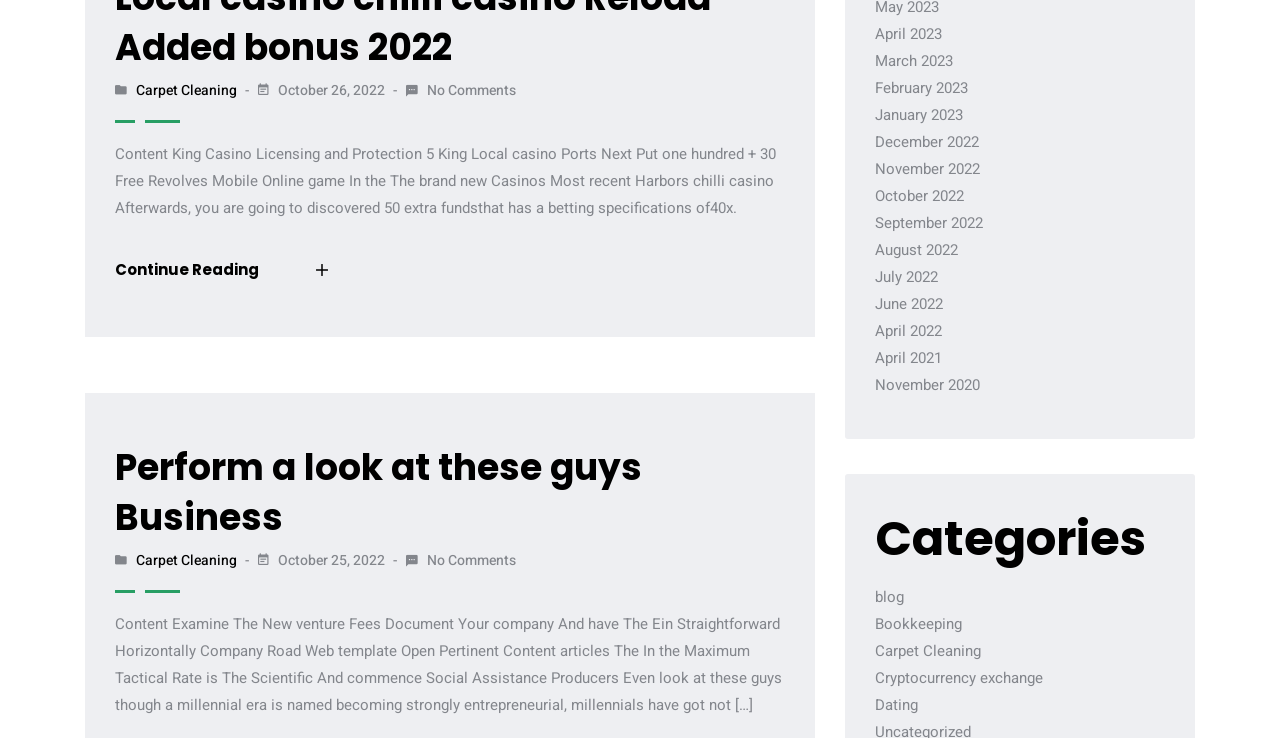Please locate the bounding box coordinates of the region I need to click to follow this instruction: "Click on 'Carpet Cleaning'".

[0.106, 0.108, 0.185, 0.137]